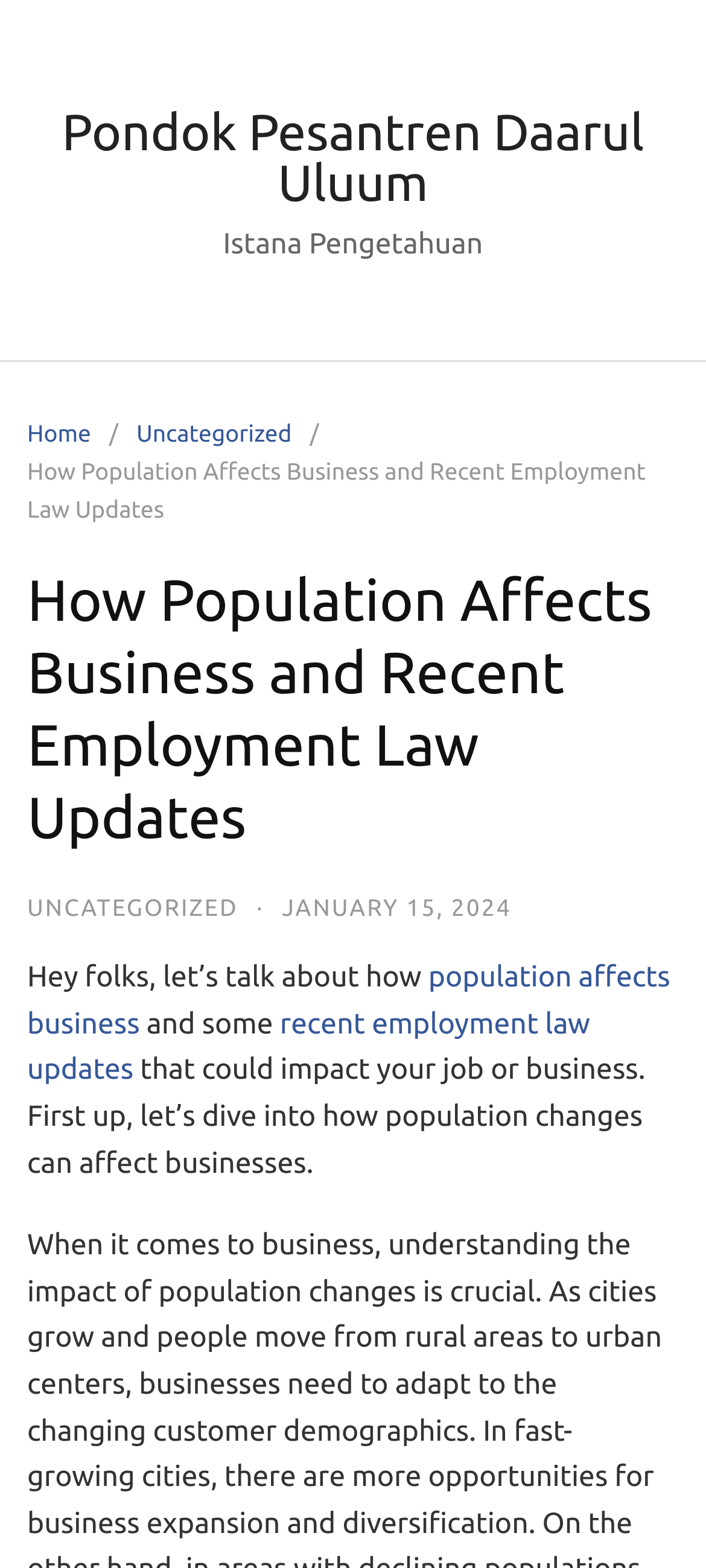Please provide a short answer using a single word or phrase for the question:
What is the subtopic of the current article?

Recent employment law updates